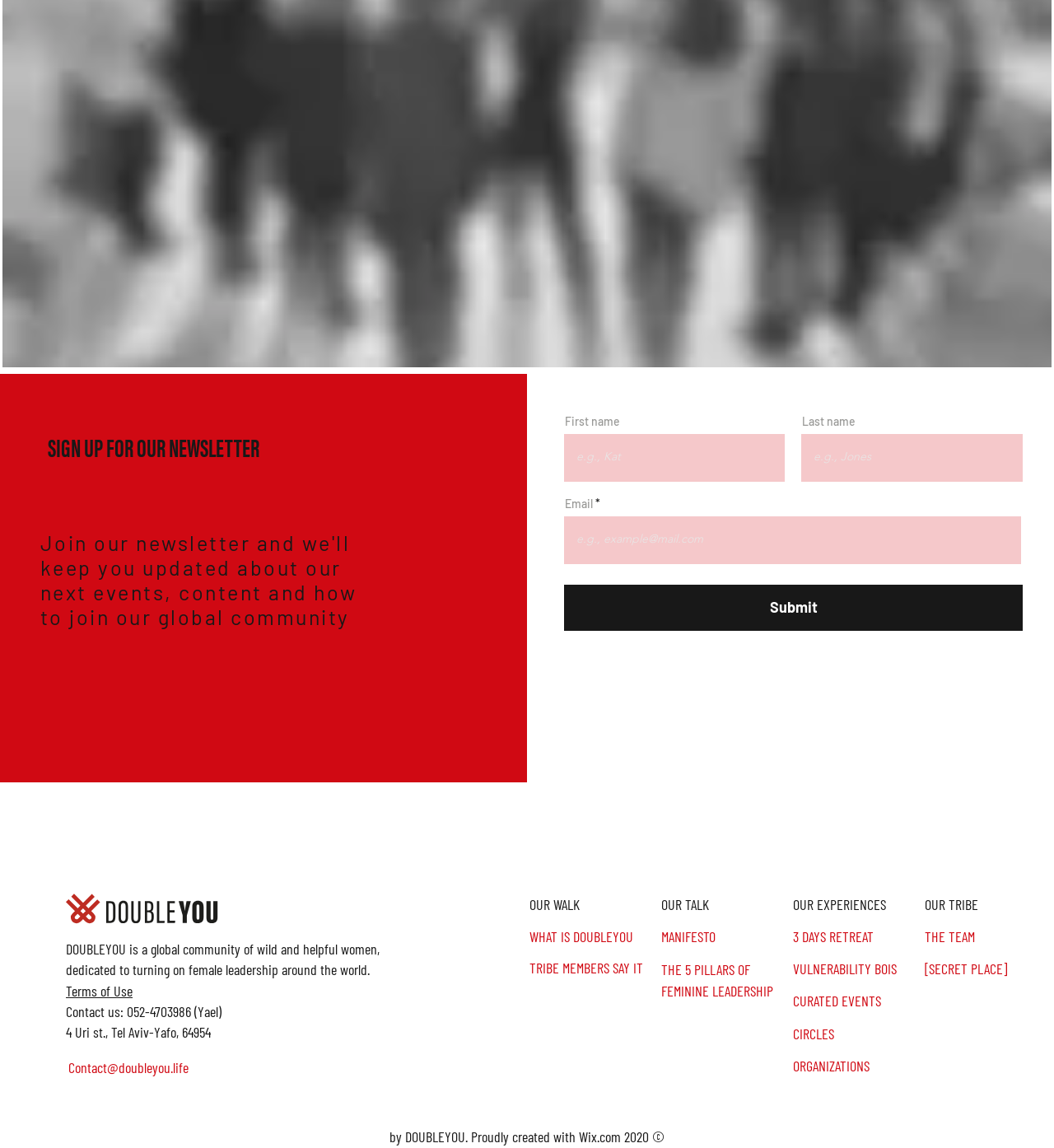Using the description "TRIBE MEMBERS SAY IT", locate and provide the bounding box of the UI element.

[0.5, 0.829, 0.625, 0.858]